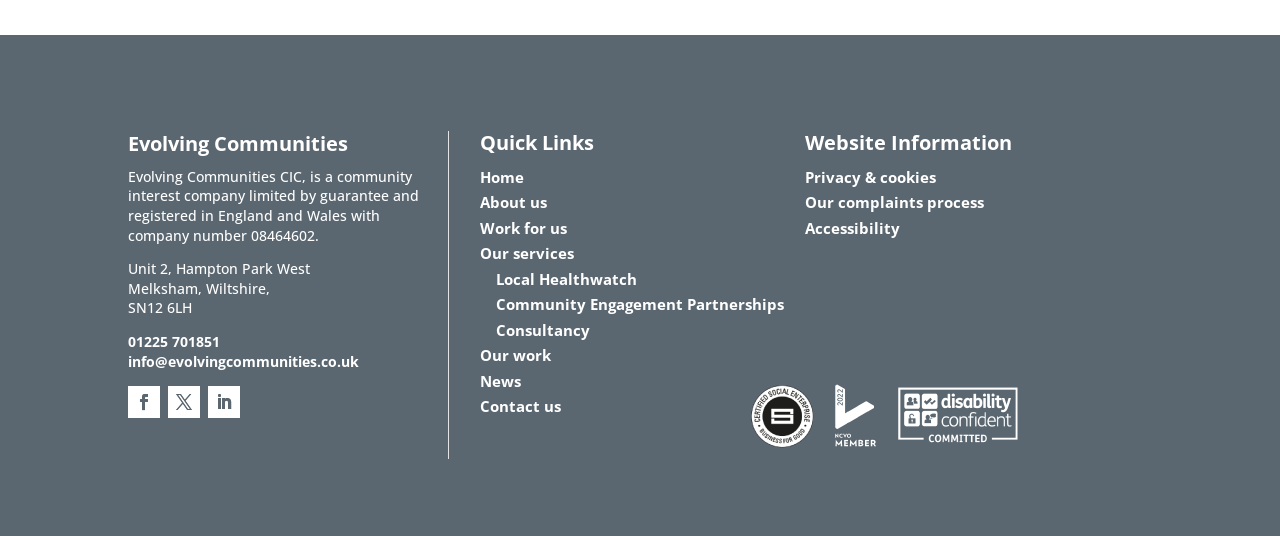What is the company name?
Could you give a comprehensive explanation in response to this question?

The company name can be found in the first paragraph of the webpage, which states 'Evolving Communities CIC, is a community interest company limited by guarantee and registered in England and Wales with company number 08464602.'